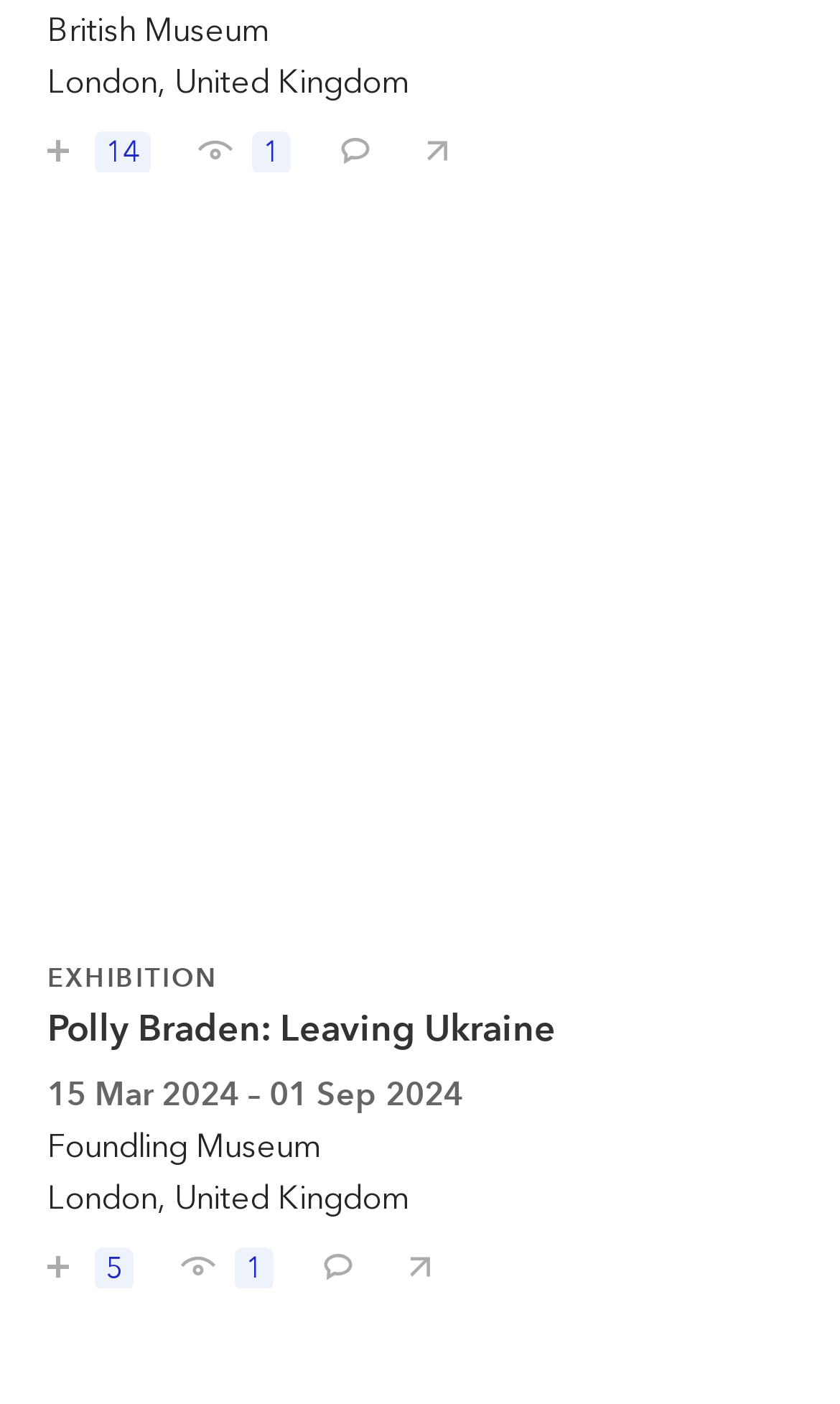Examine the image carefully and respond to the question with a detailed answer: 
What is the name of the first exhibition?

I looked at the button element [1004] with the text 'Save Michelangelo: the last decades' and inferred that the name of the first exhibition is 'Michelangelo: the last decades'.